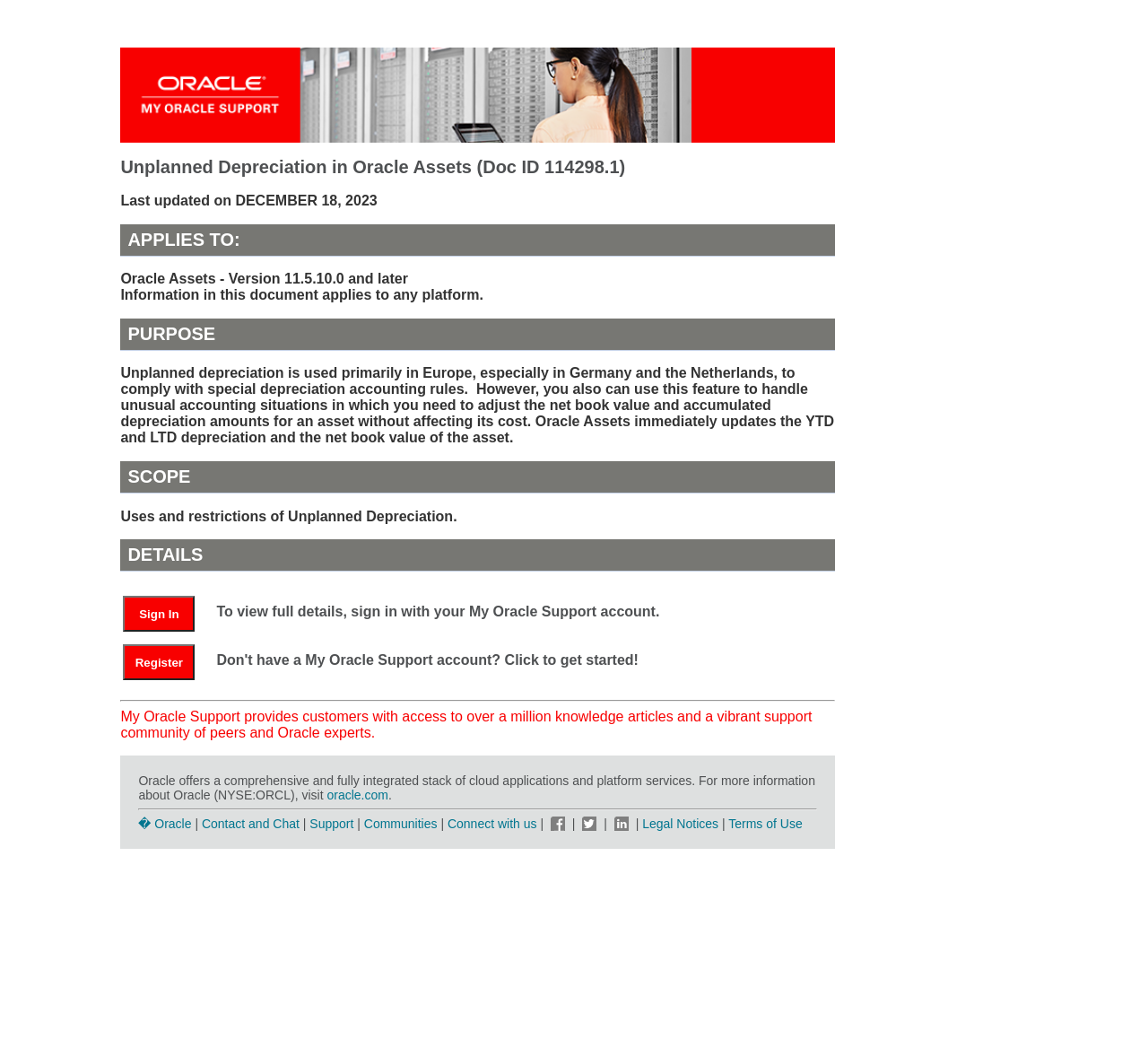Find the bounding box coordinates for the element that must be clicked to complete the instruction: "Register for a My Oracle Support account". The coordinates should be four float numbers between 0 and 1, indicated as [left, top, right, bottom].

[0.107, 0.619, 0.185, 0.633]